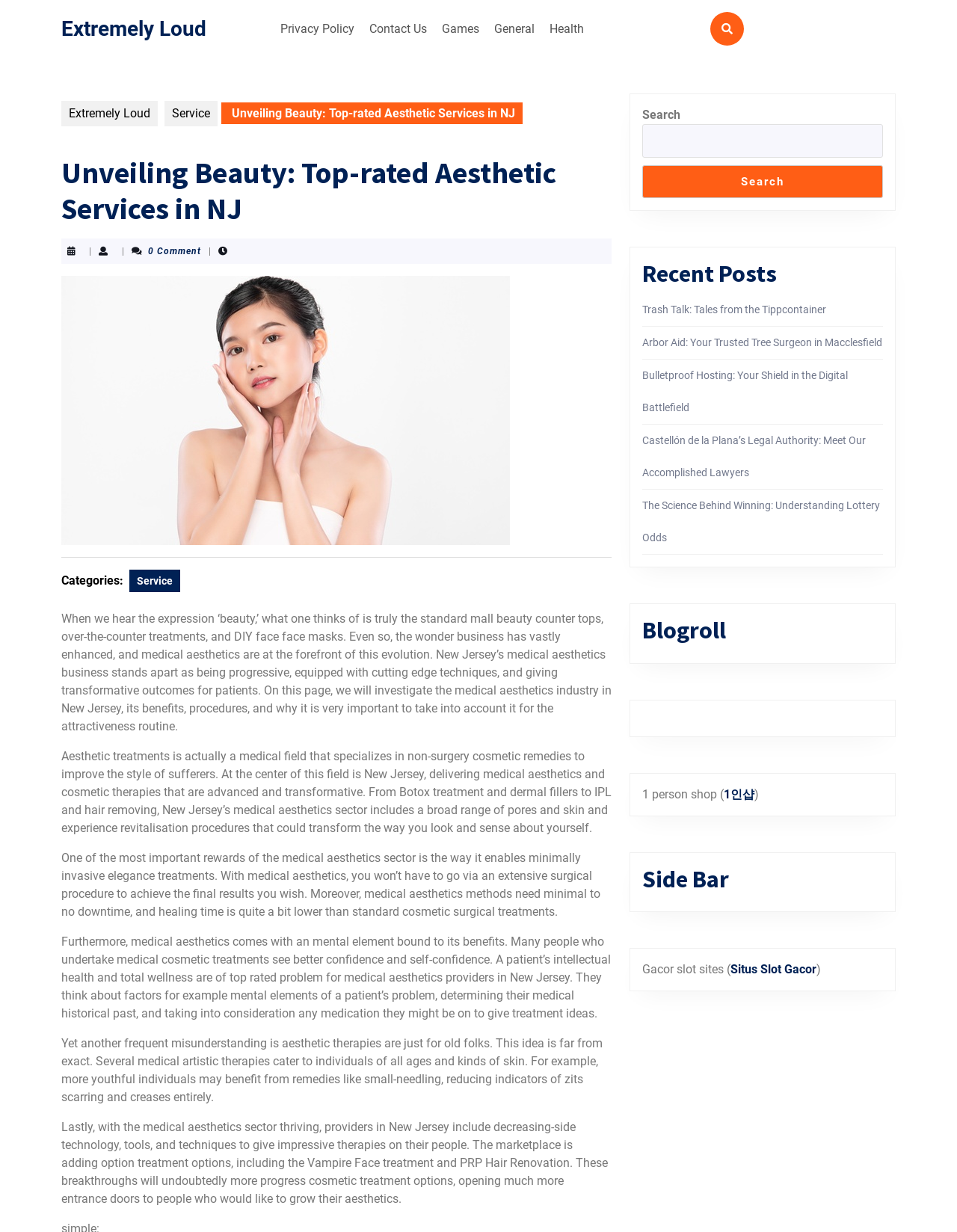Please reply to the following question with a single word or a short phrase:
How many complementary sections are there?

5